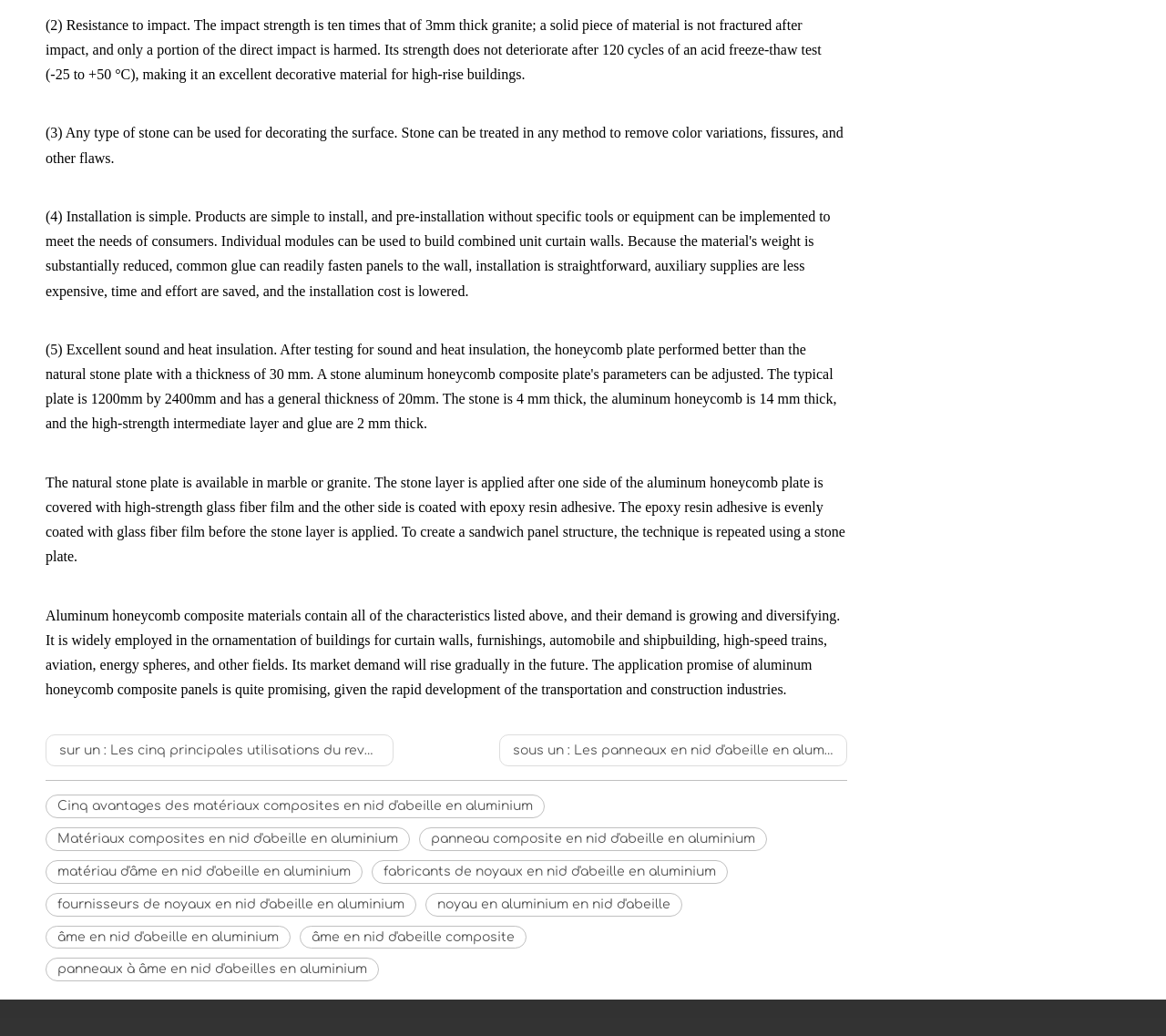Please give a succinct answer to the question in one word or phrase:
What is the material composed of?

Aluminum honeycomb plate and stone layer